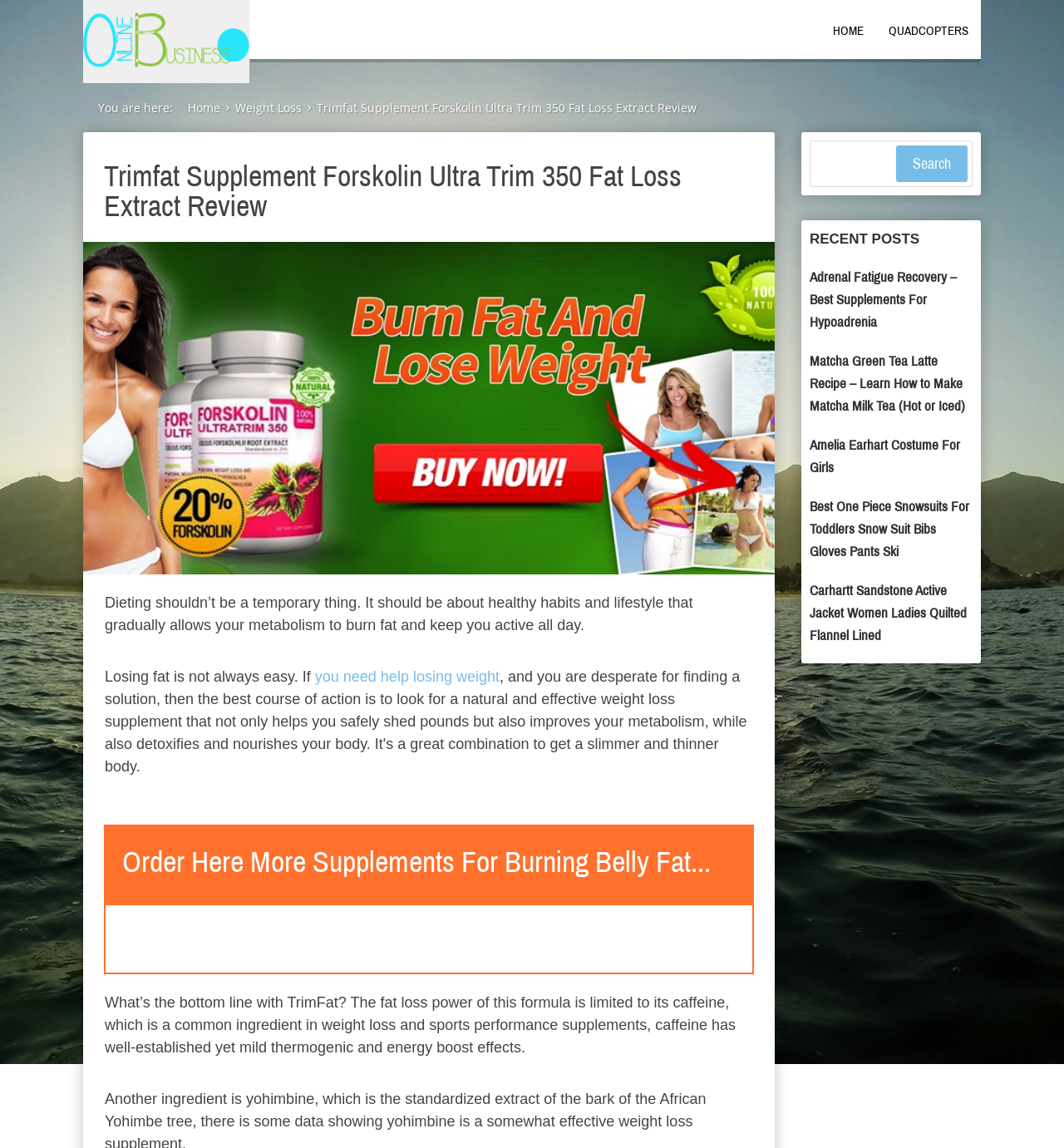What is the main topic of this webpage?
Examine the image and give a concise answer in one word or a short phrase.

Weight Loss